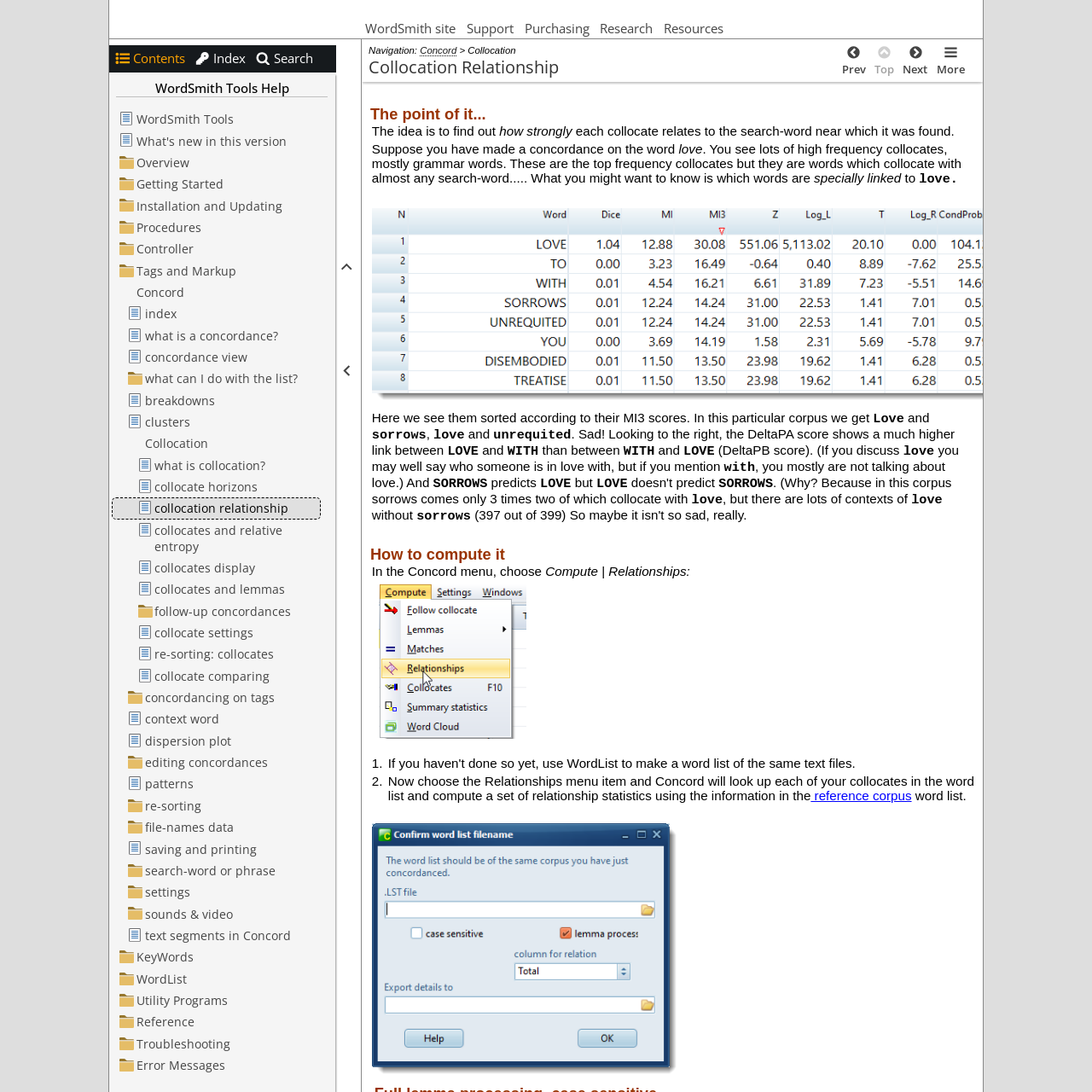Determine the bounding box coordinates of the clickable element to complete this instruction: "Click on the 'Compute' button". Provide the coordinates in the format of four float numbers between 0 and 1, [left, top, right, bottom].

[0.499, 0.516, 0.548, 0.53]